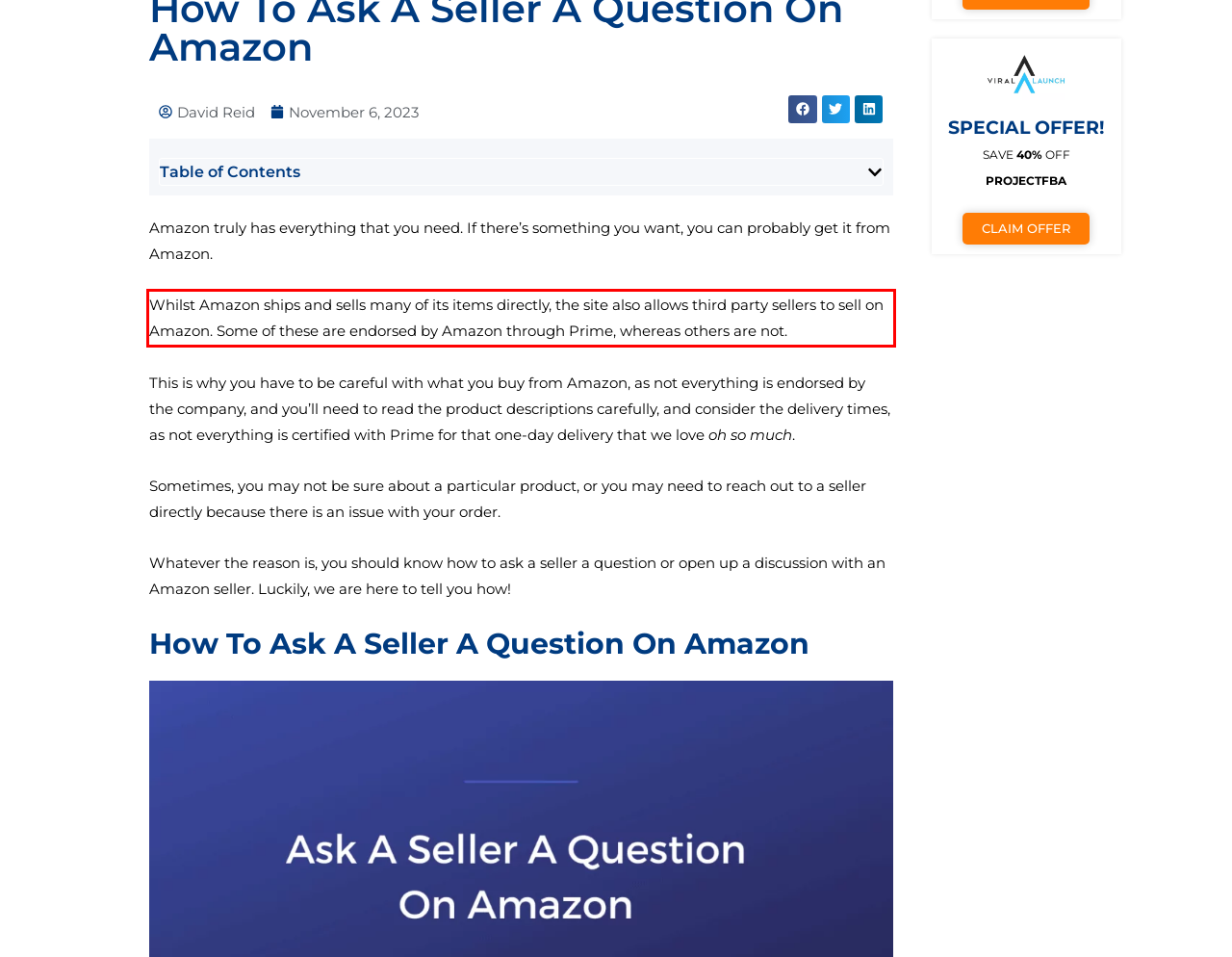Please analyze the provided webpage screenshot and perform OCR to extract the text content from the red rectangle bounding box.

Whilst Amazon ships and sells many of its items directly, the site also allows third party sellers to sell on Amazon. Some of these are endorsed by Amazon through Prime, whereas others are not.